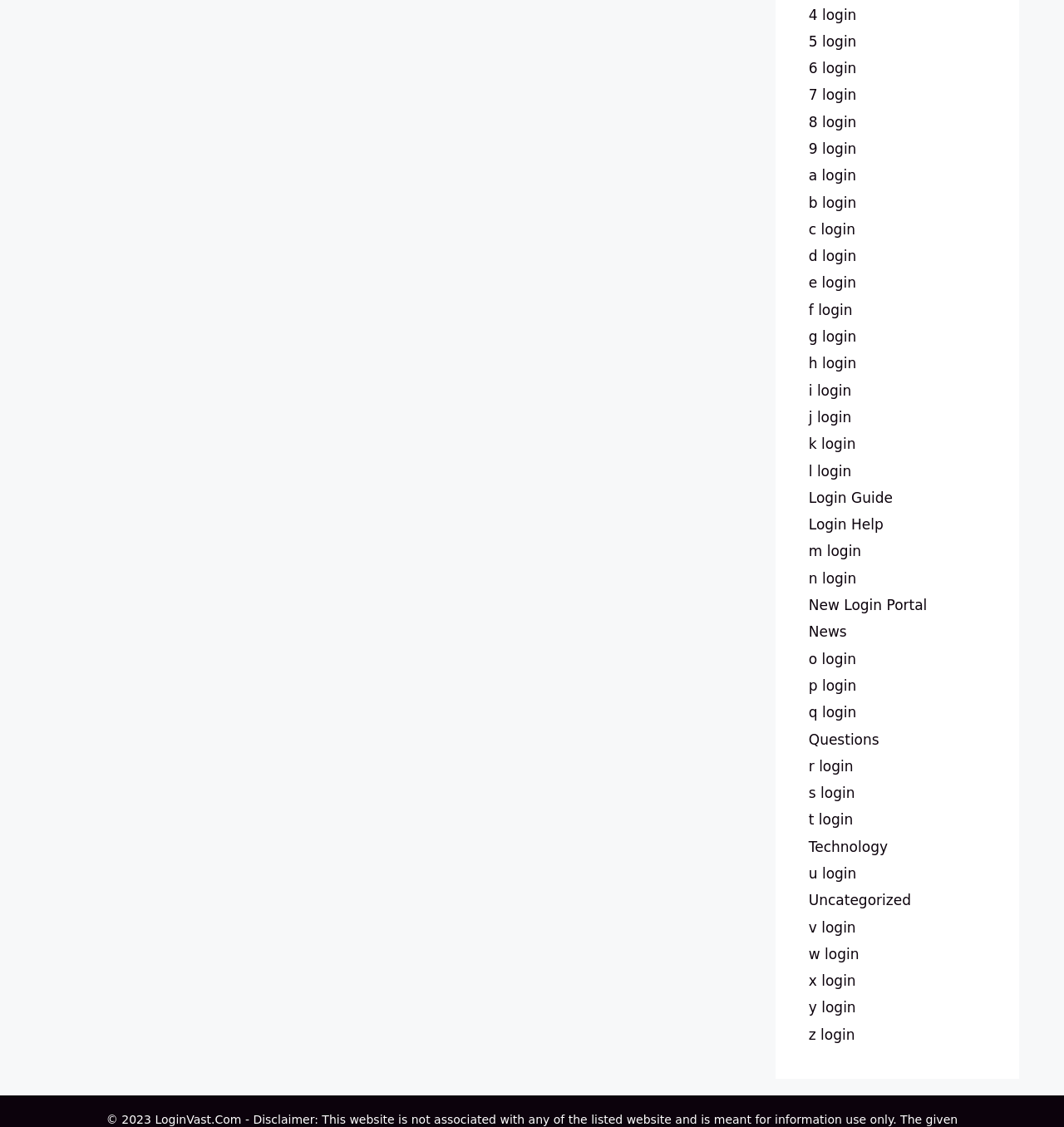Can you find the bounding box coordinates of the area I should click to execute the following instruction: "click on login guide"?

[0.76, 0.434, 0.839, 0.449]